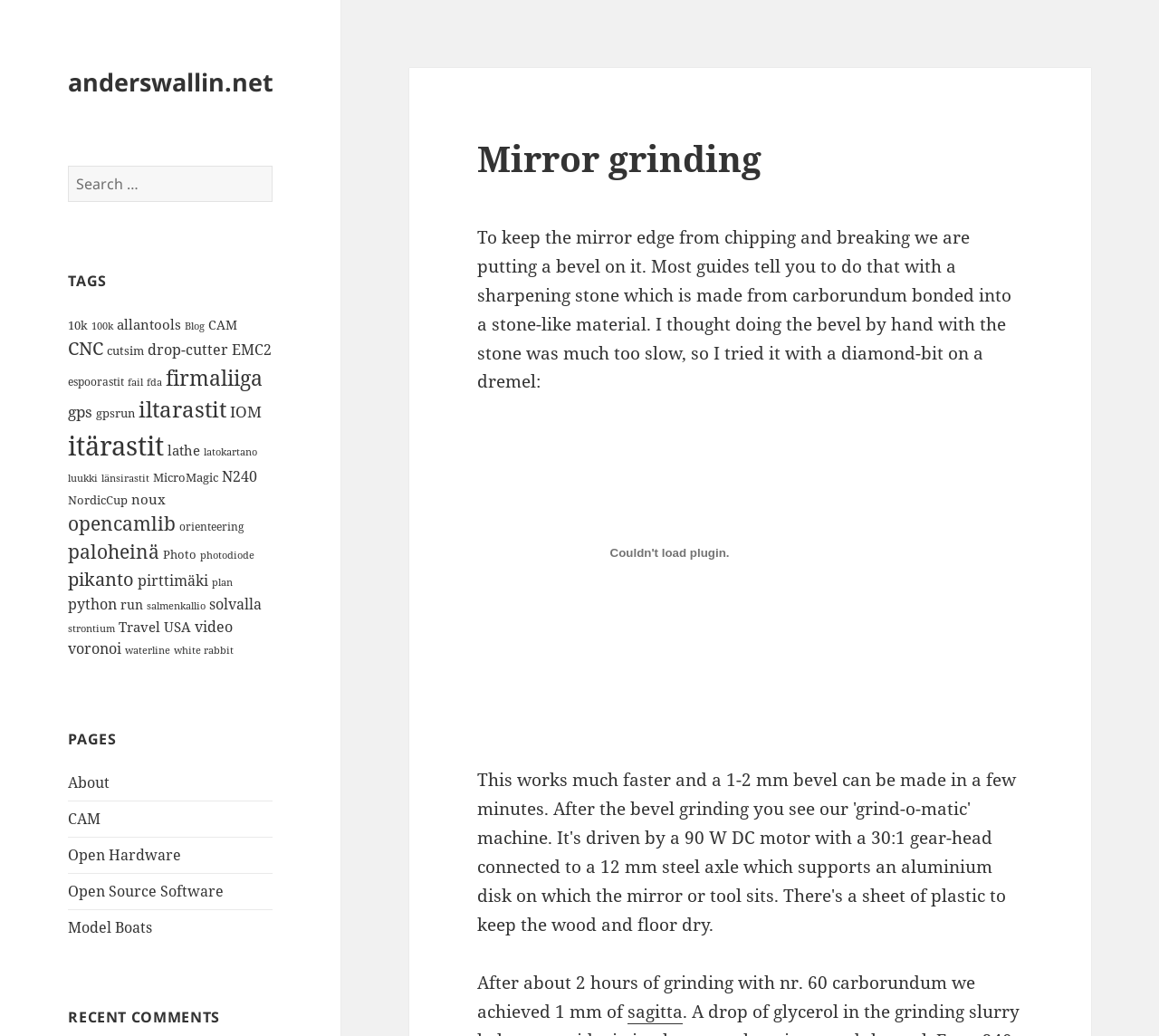Please identify the bounding box coordinates of the element I should click to complete this instruction: 'Read the 'Mirror grinding' article'. The coordinates should be given as four float numbers between 0 and 1, like this: [left, top, right, bottom].

[0.412, 0.132, 0.882, 0.174]